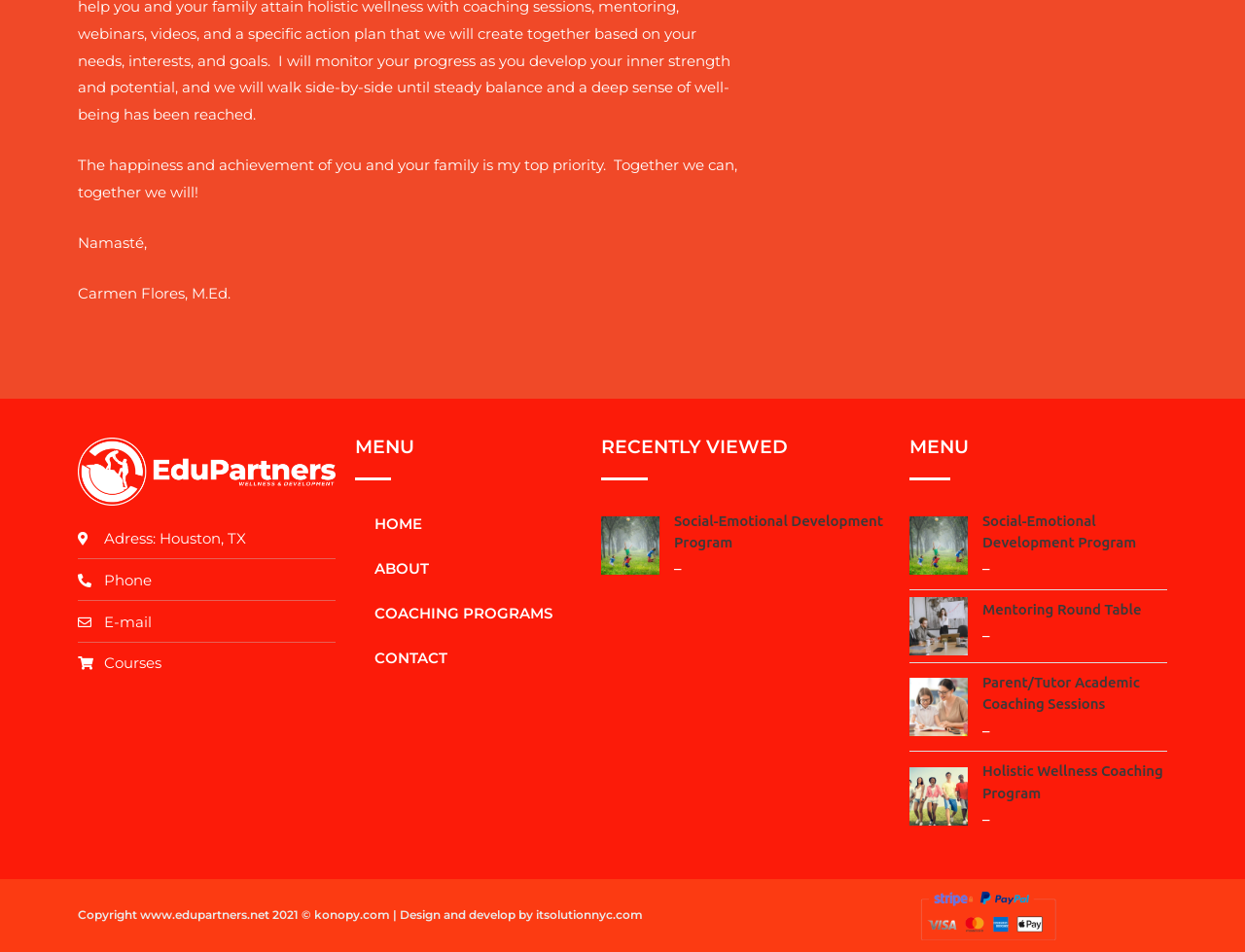Respond concisely with one word or phrase to the following query:
How can you contact Carmen Flores?

Phone or E-mail